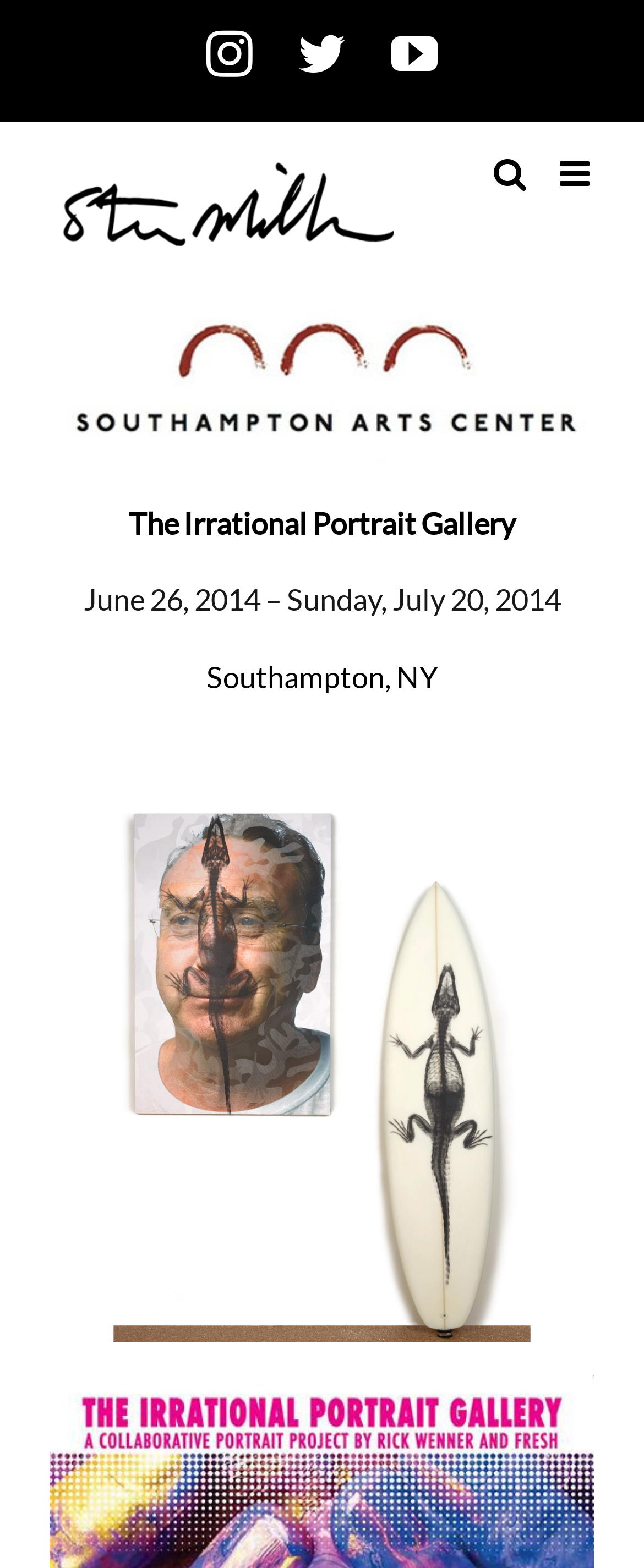Please give a concise answer to this question using a single word or phrase: 
How many social media links are at the top of the page?

3